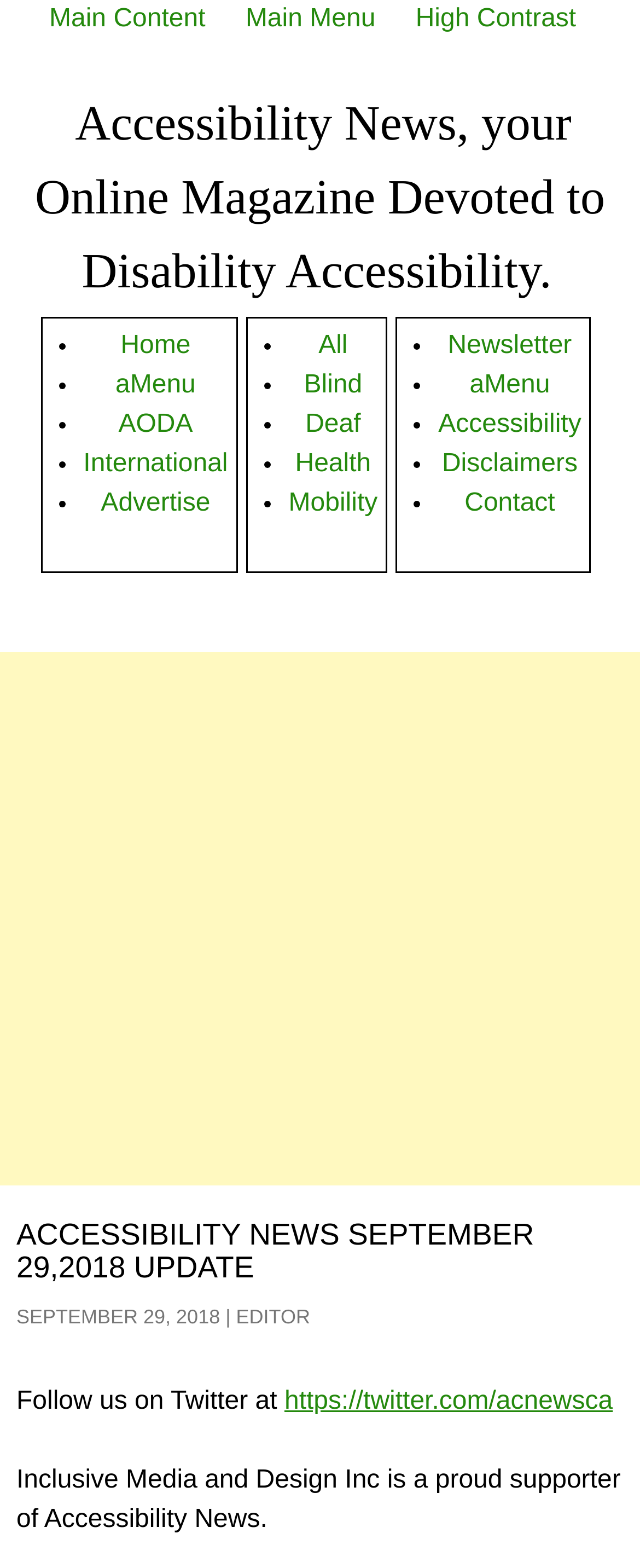Please identify the bounding box coordinates of the clickable area that will fulfill the following instruction: "Follow us on Twitter". The coordinates should be in the format of four float numbers between 0 and 1, i.e., [left, top, right, bottom].

[0.444, 0.885, 0.957, 0.903]